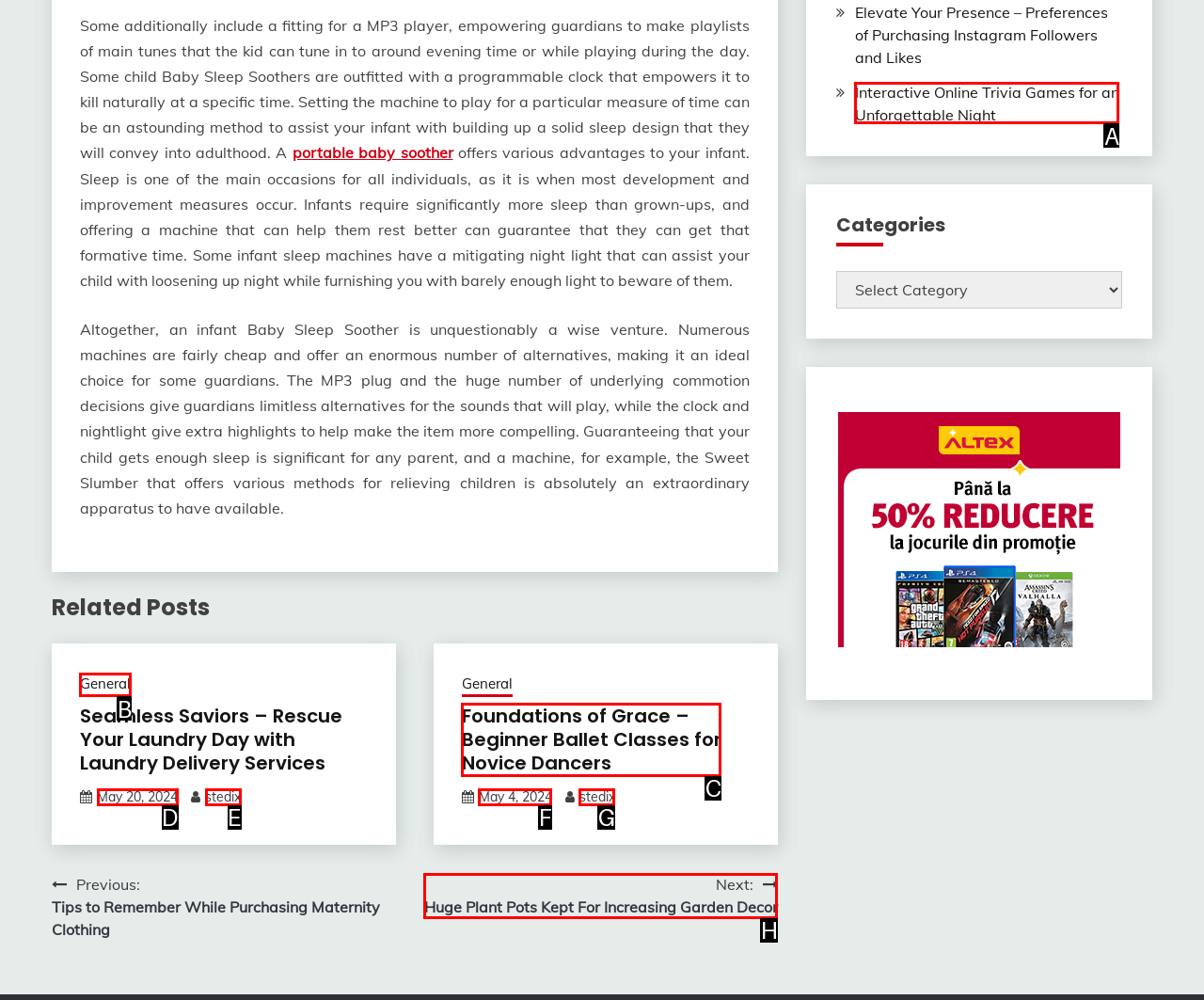Select the correct option from the given choices to perform this task: go to 'General'. Provide the letter of that option.

B